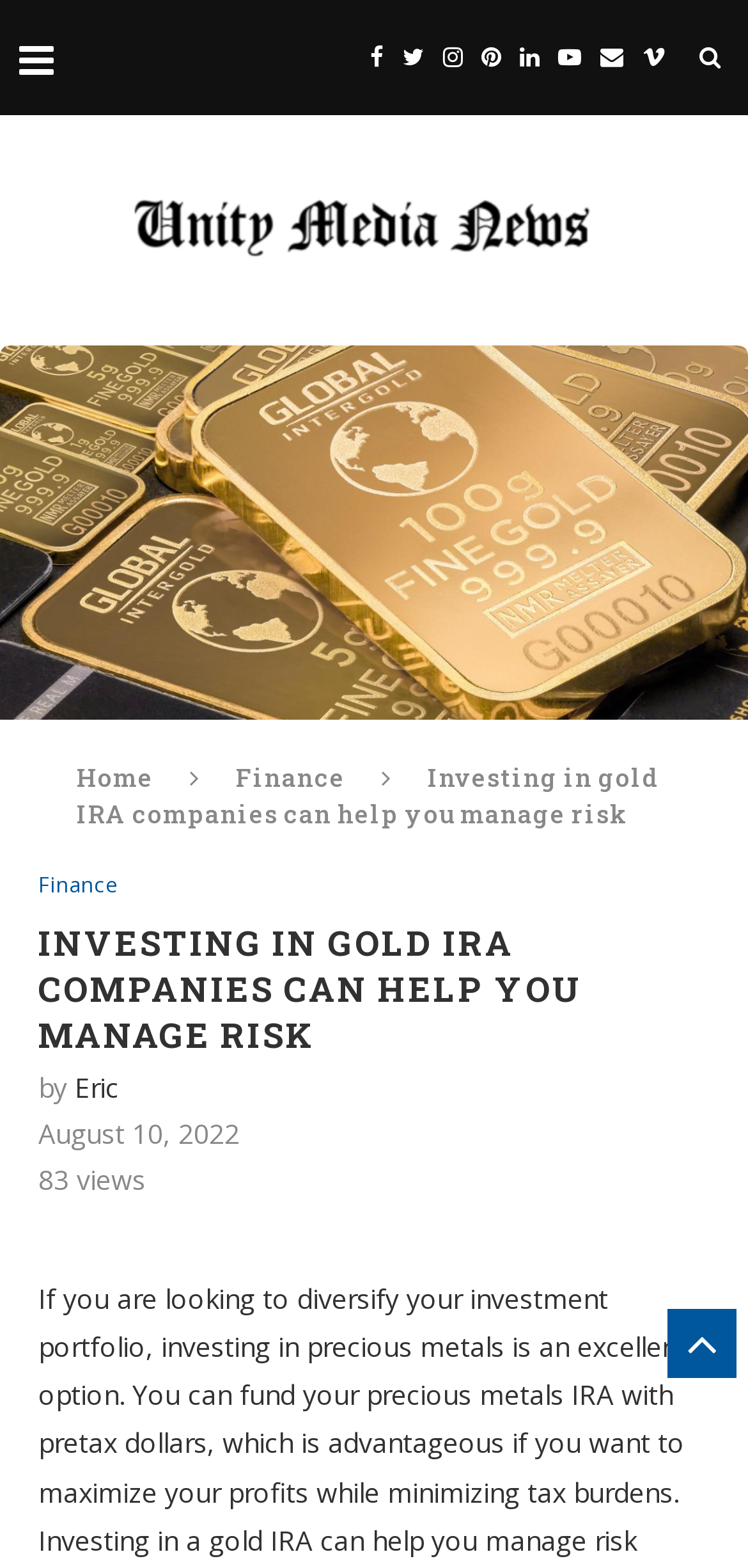Provide the bounding box coordinates, formatted as (top-left x, top-left y, bottom-right x, bottom-right y), with all values being floating point numbers between 0 and 1. Identify the bounding box of the UI element that matches the description: Eric

[0.108, 0.712, 0.177, 0.736]